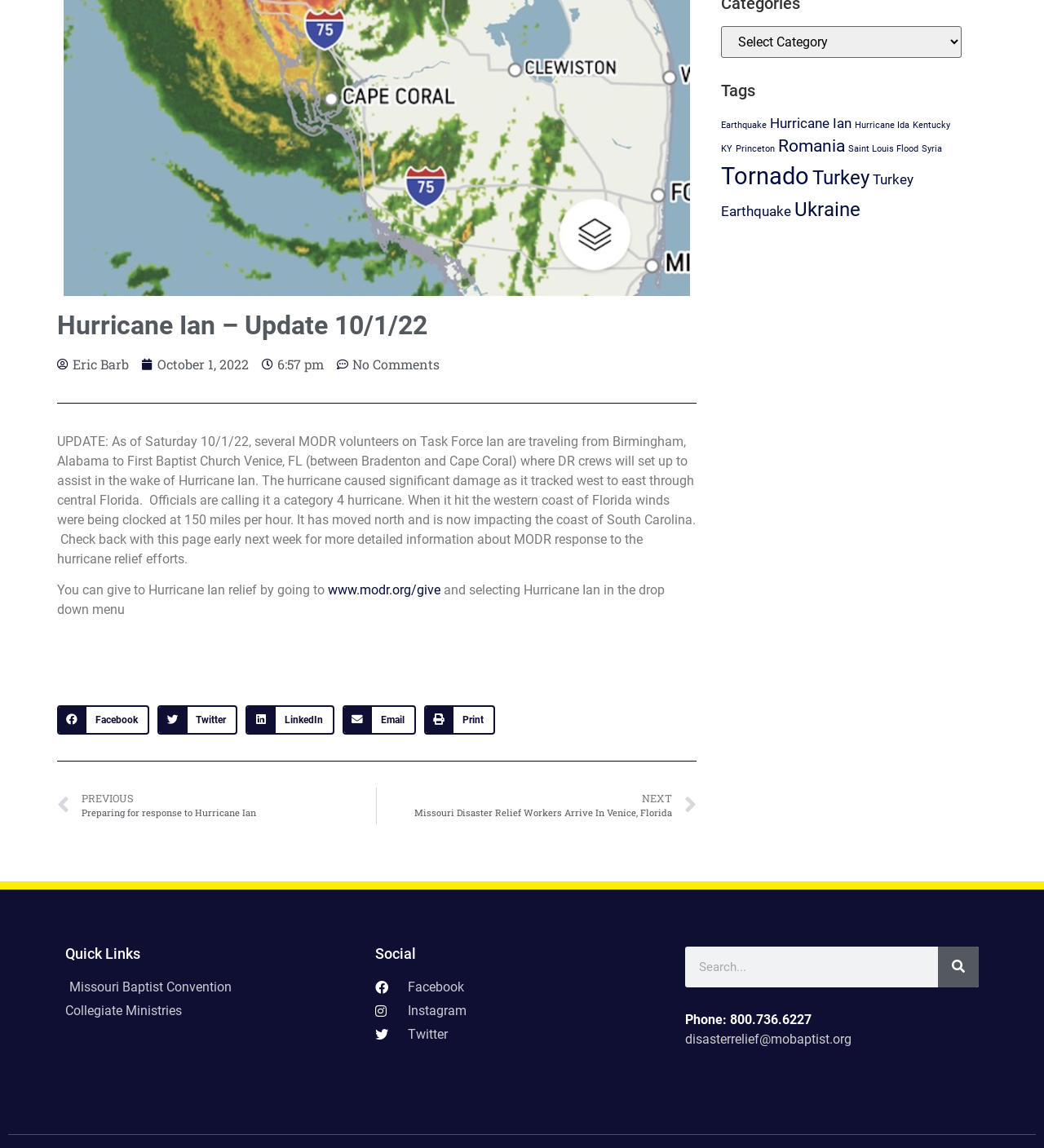Given the content of the image, can you provide a detailed answer to the question?
What is the phone number mentioned on the webpage?

The phone number is mentioned in the 'Phone:' section at the bottom of the webpage, along with an email address.